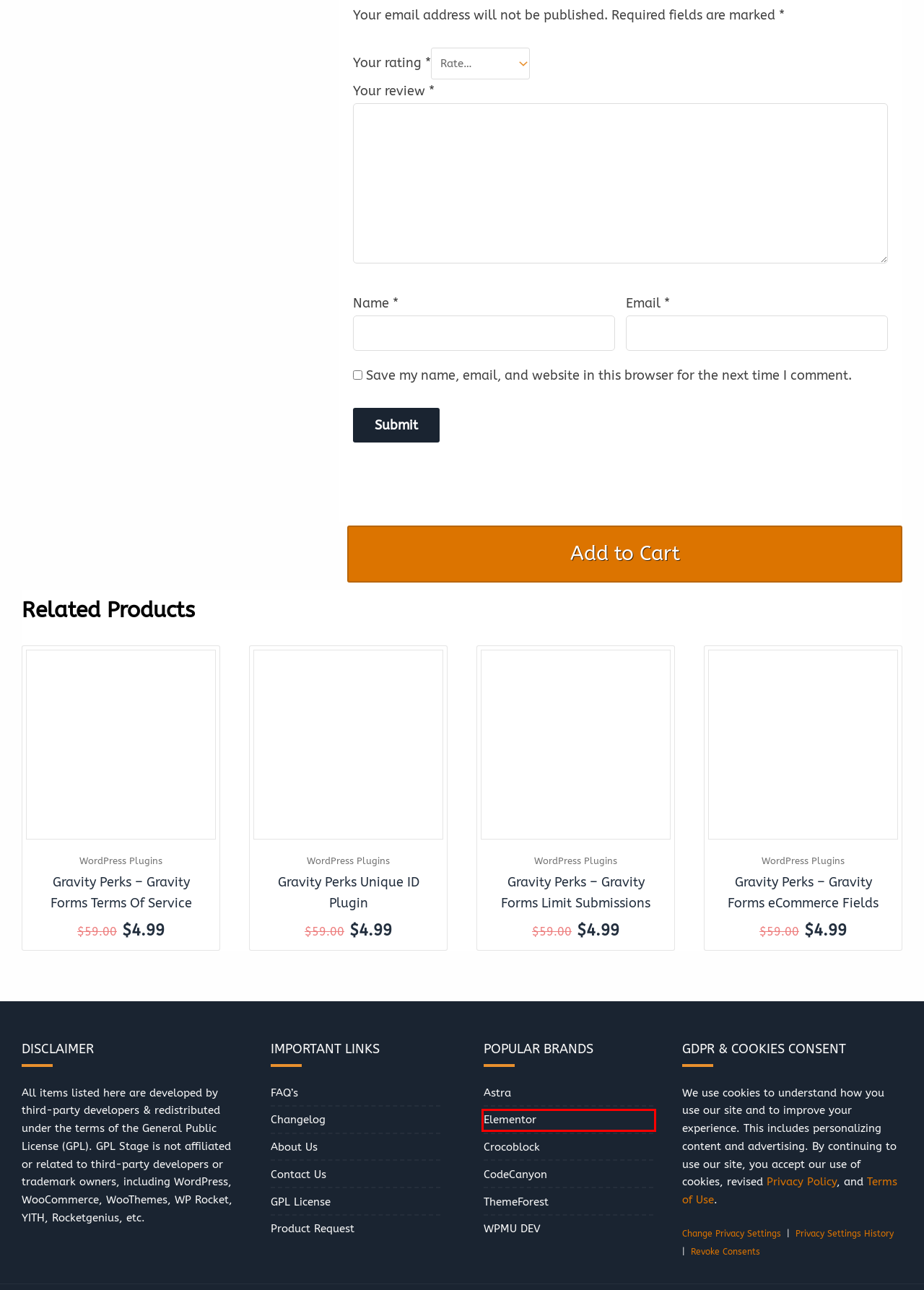You have a screenshot of a webpage with a red bounding box around an element. Identify the webpage description that best fits the new page that appears after clicking the selected element in the red bounding box. Here are the candidates:
A. About Us » GPL Stage
B. Product Request » GPL Stage
C. Download Gravity Forms Unique ID @ Only $4.99
D. GPL License » GPL Stage
E. Astra » GPL Stage
F. ThemeForest » GPL Stage
G. Elementor » GPL Stage
H. CodeCanyon » GPL Stage

G